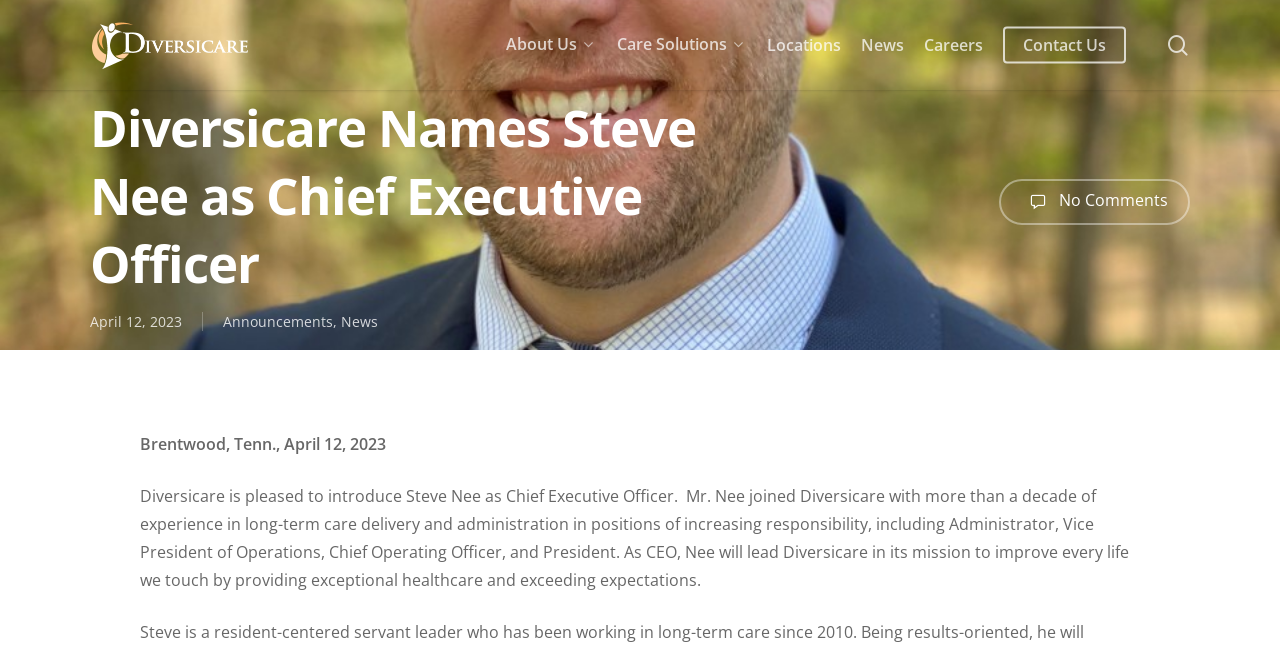What is the date of the announcement?
Please give a detailed and thorough answer to the question, covering all relevant points.

I found the answer by looking at the date mentioned in the main content of the webpage, which is April 12, 2023.